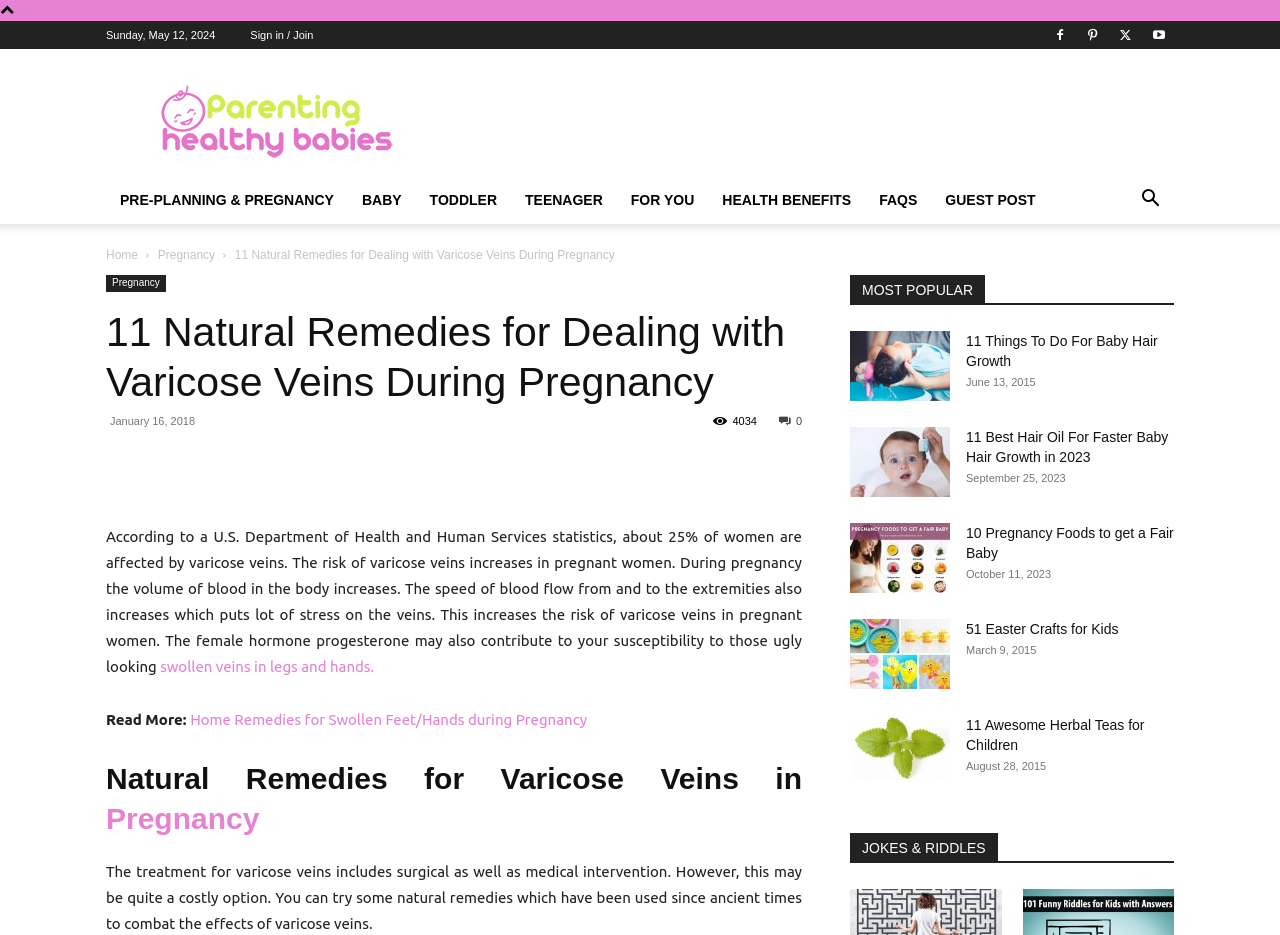Please specify the bounding box coordinates of the clickable region to carry out the following instruction: "Explore 'PRE-PLANNING & PREGNANCY'". The coordinates should be four float numbers between 0 and 1, in the format [left, top, right, bottom].

[0.083, 0.188, 0.272, 0.24]